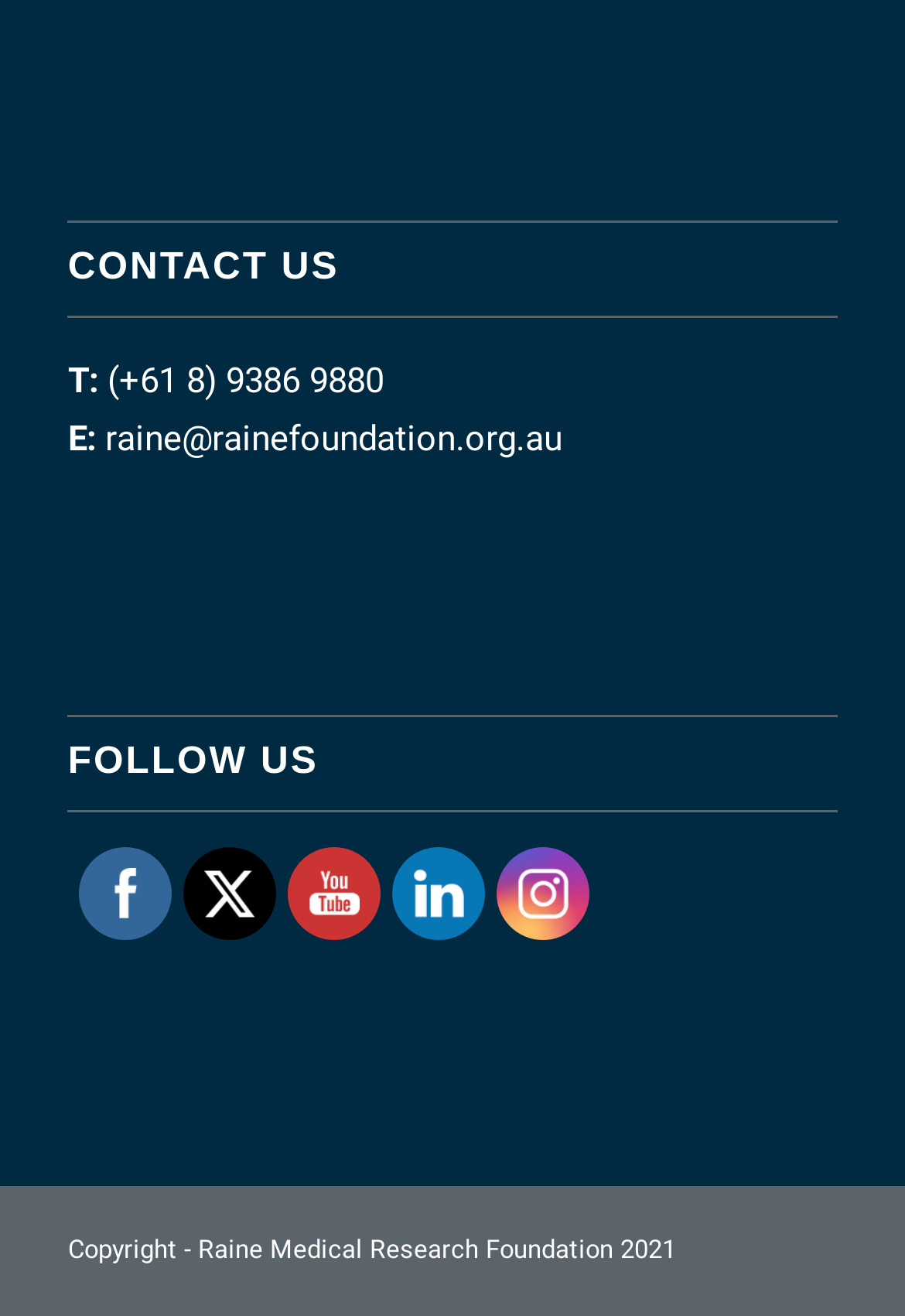What is the email address to contact?
Answer with a single word or phrase, using the screenshot for reference.

raine@rainefoundation.org.au